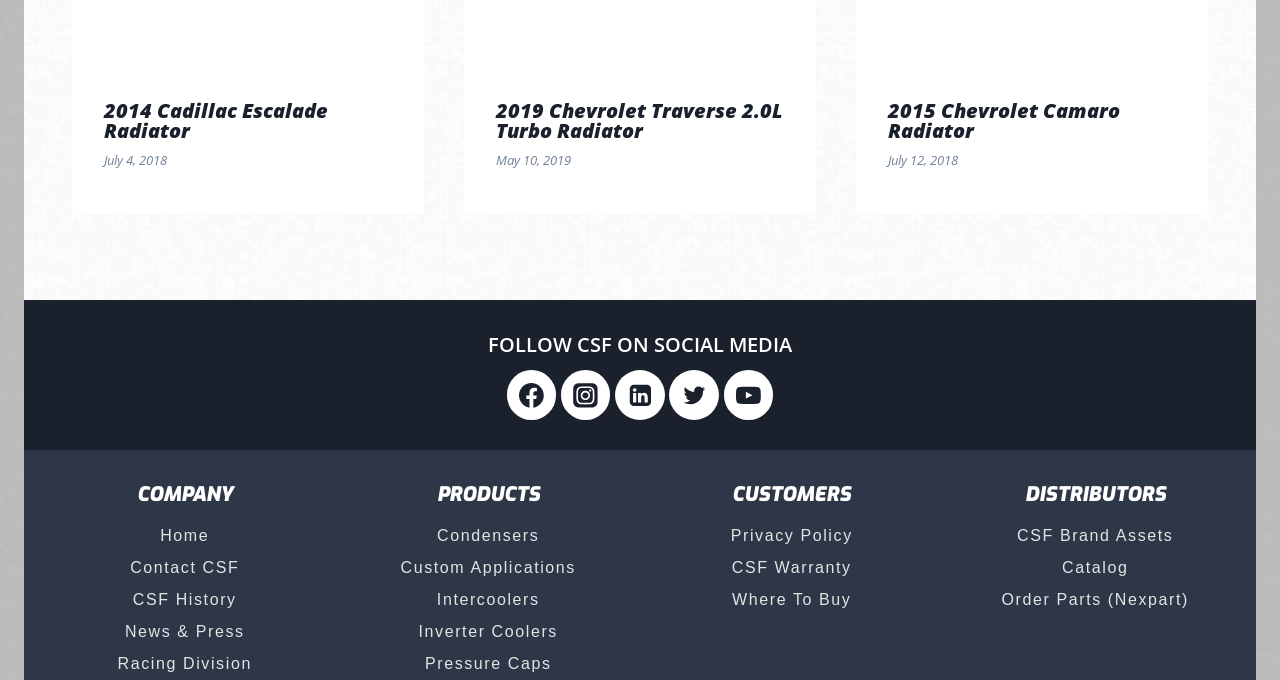Respond to the question below with a concise word or phrase:
What is the last product category listed?

DISTRIBUTORS